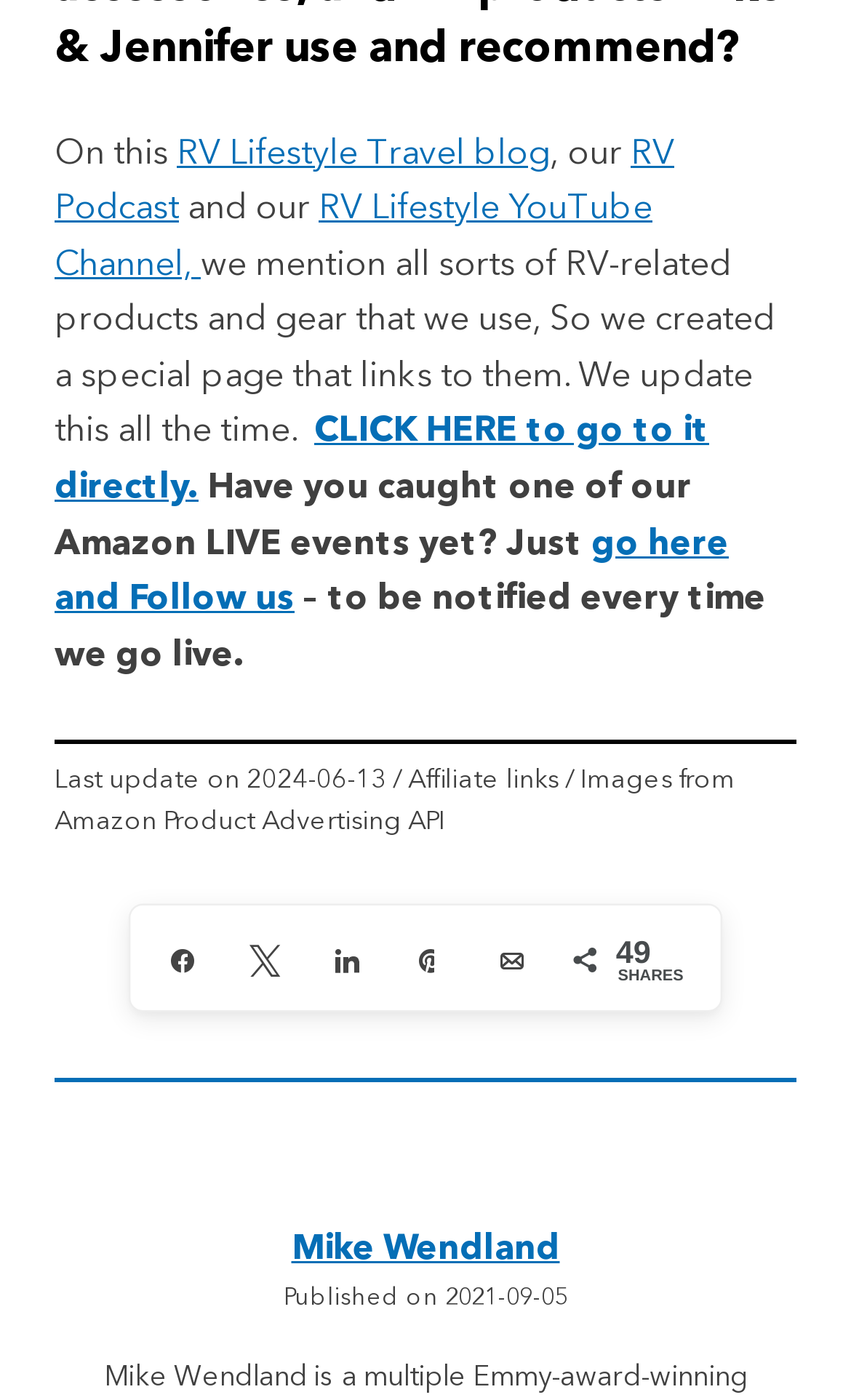Provide the bounding box coordinates for the area that should be clicked to complete the instruction: "Click to go to the product links page".

[0.064, 0.297, 0.833, 0.362]